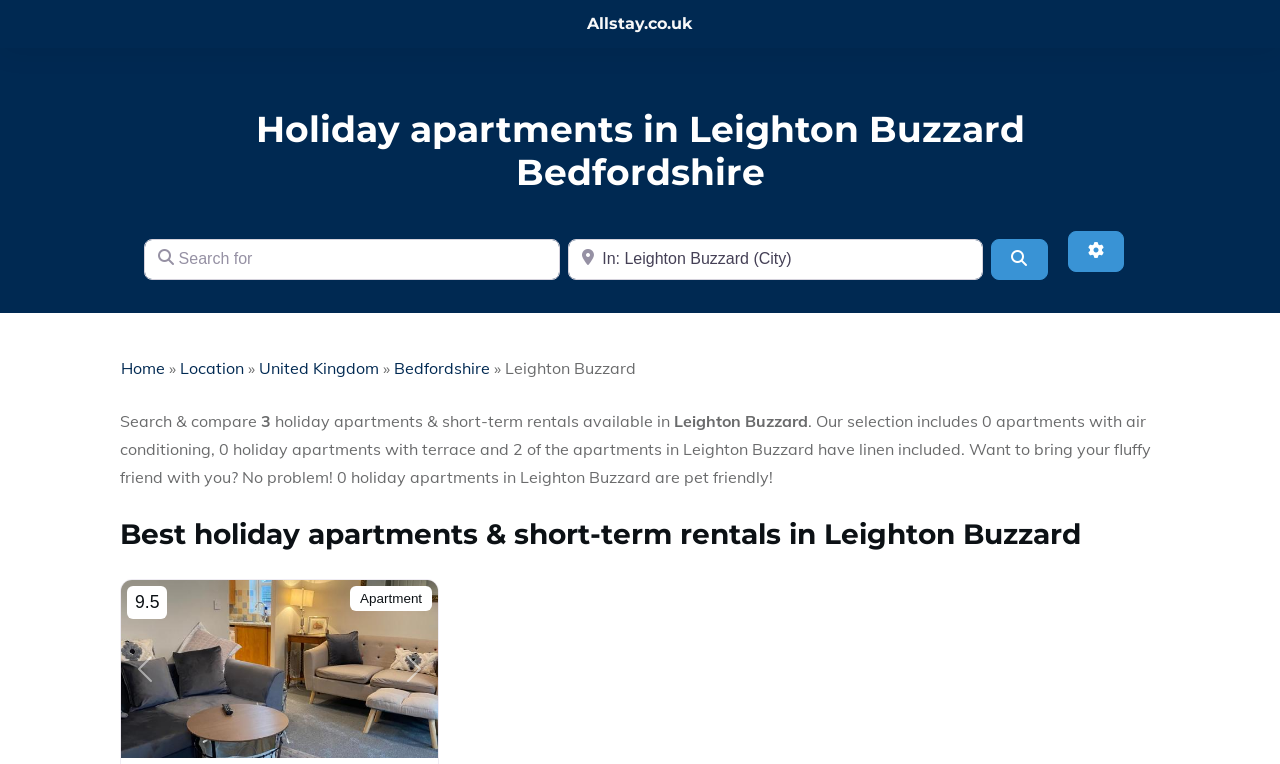How many pet-friendly holiday apartments are available in Leighton Buzzard?
Answer the question with a single word or phrase by looking at the picture.

0